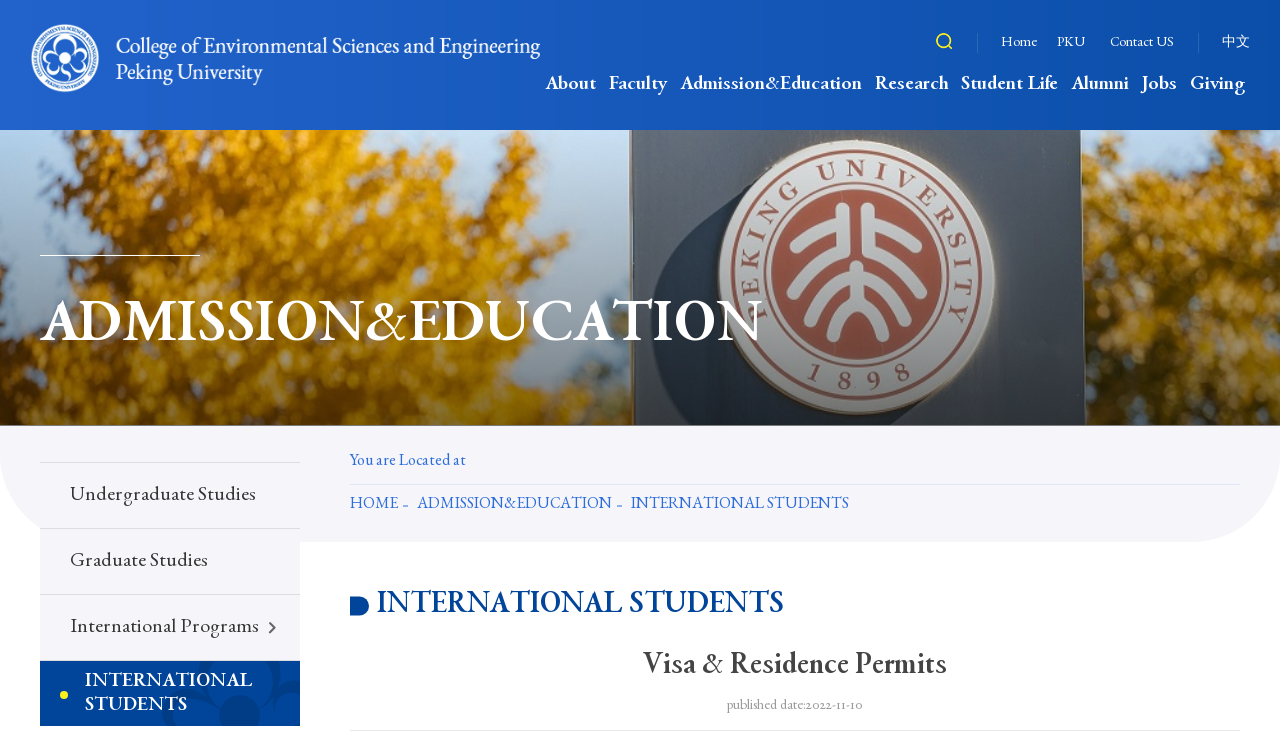Please determine the bounding box coordinates of the element to click on in order to accomplish the following task: "go to home page". Ensure the coordinates are four float numbers ranging from 0 to 1, i.e., [left, top, right, bottom].

[0.763, 0.044, 0.826, 0.071]